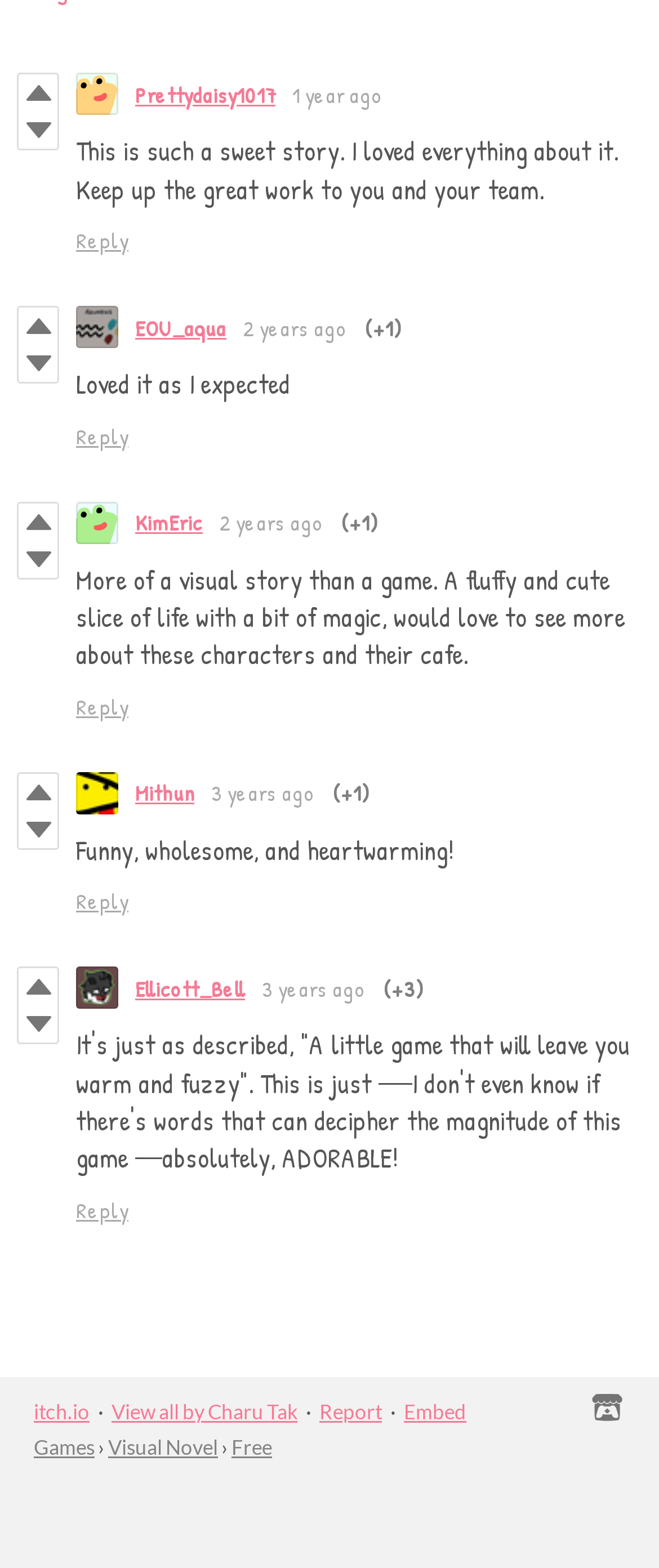Specify the bounding box coordinates of the area that needs to be clicked to achieve the following instruction: "Reply to the second comment".

[0.115, 0.268, 0.195, 0.287]